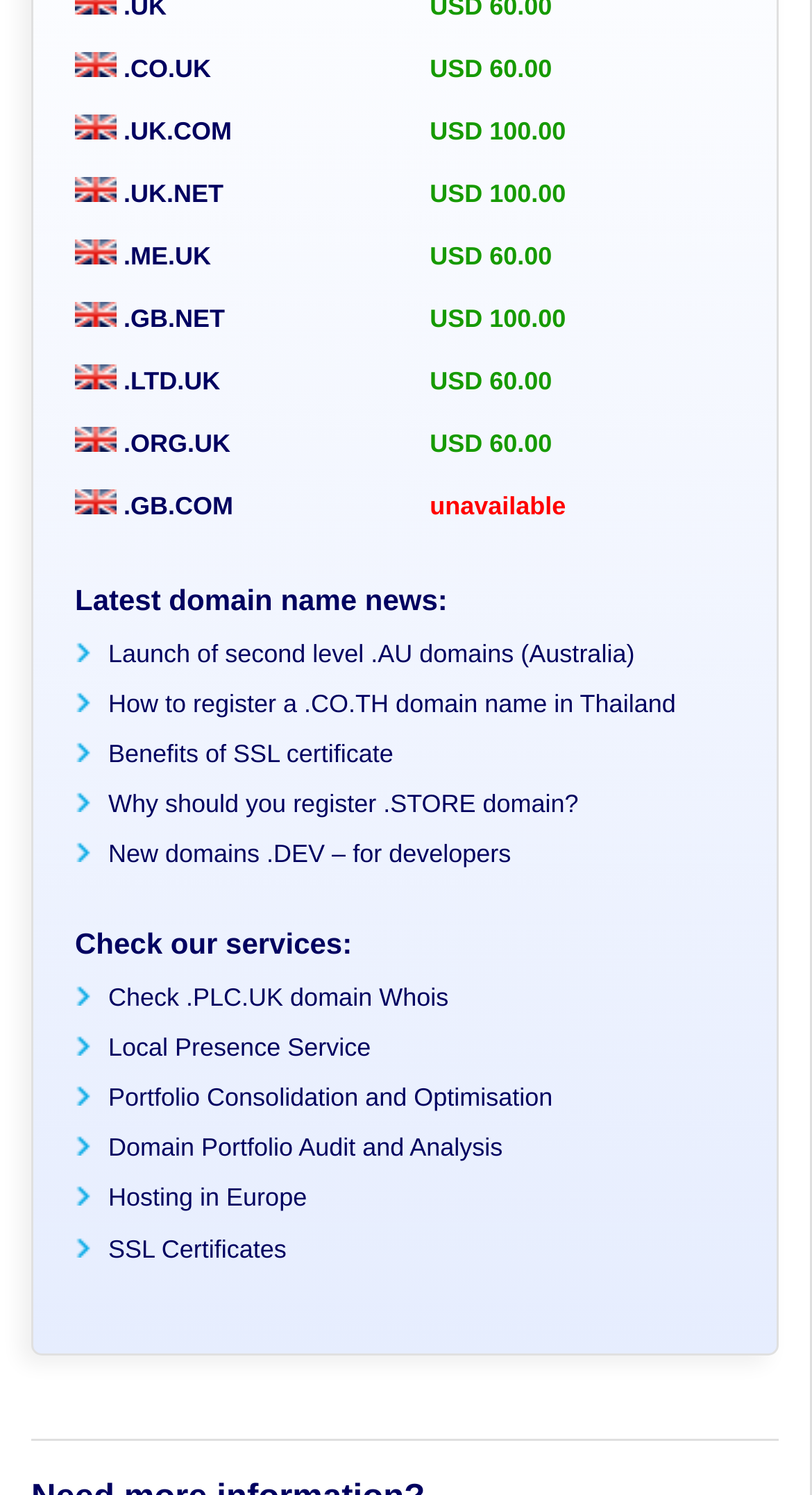Identify the bounding box of the HTML element described here: "SSL Certificates". Provide the coordinates as four float numbers between 0 and 1: [left, top, right, bottom].

[0.133, 0.825, 0.353, 0.845]